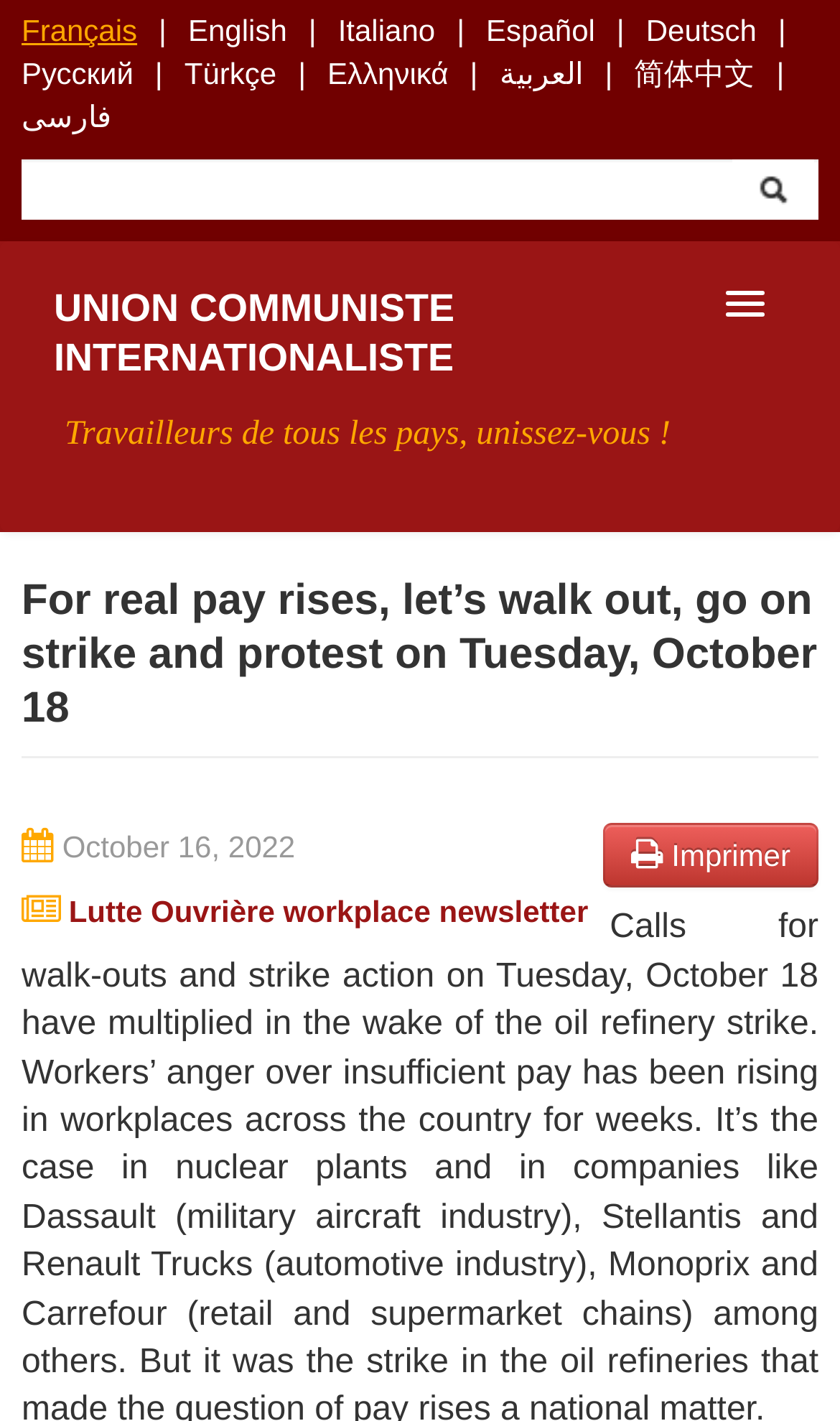Specify the bounding box coordinates of the region I need to click to perform the following instruction: "Search for something". The coordinates must be four float numbers in the range of 0 to 1, i.e., [left, top, right, bottom].

[0.026, 0.112, 0.974, 0.155]